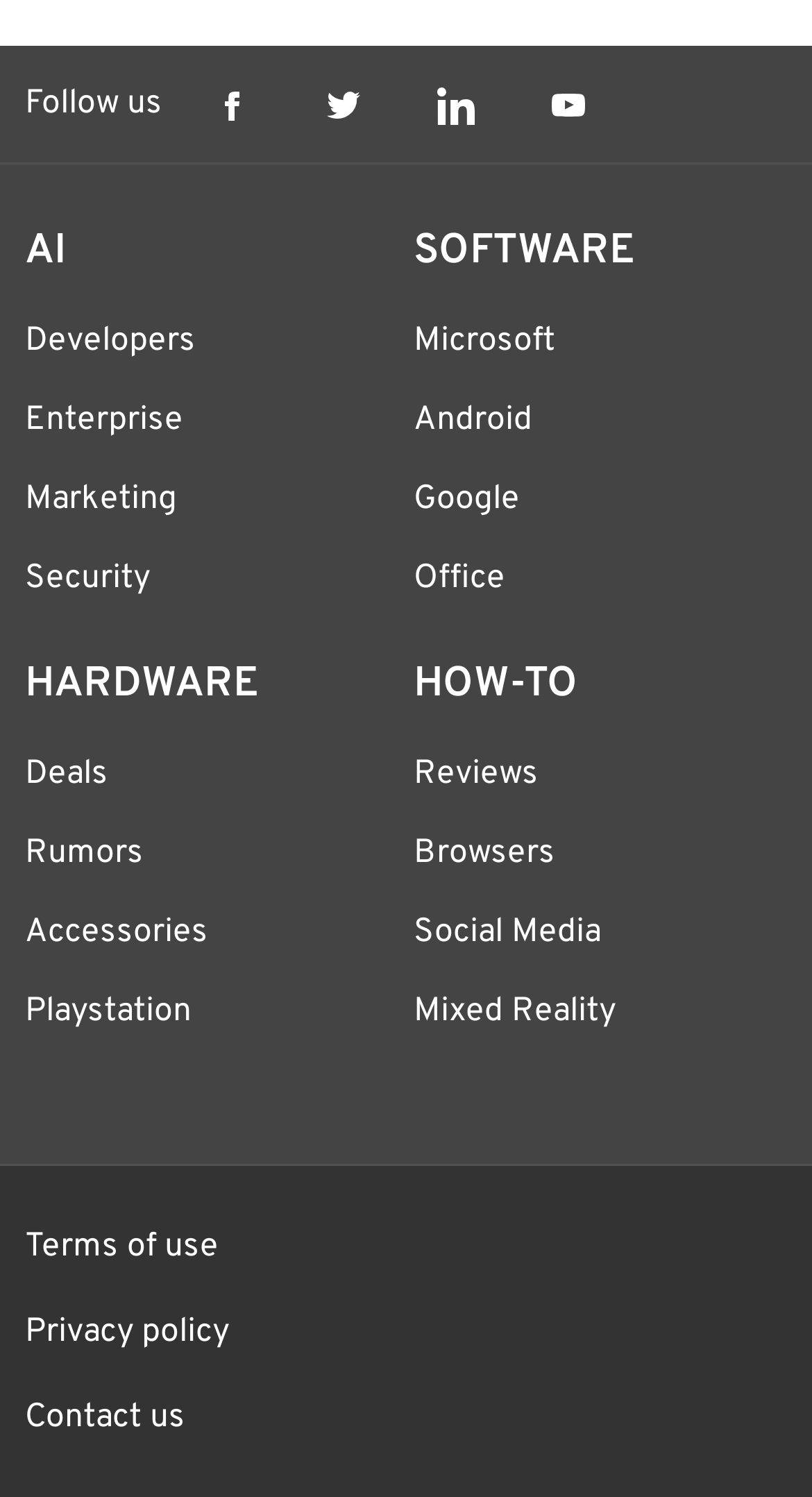Carefully examine the image and provide an in-depth answer to the question: What is the purpose of the separator element with orientation: horizontal?

The separator element with orientation: horizontal is used to separate sections of the webpage, as indicated by its bounding box coordinates [0.0, 0.108, 1.0, 0.11] and [0.0, 0.777, 1.0, 0.778].